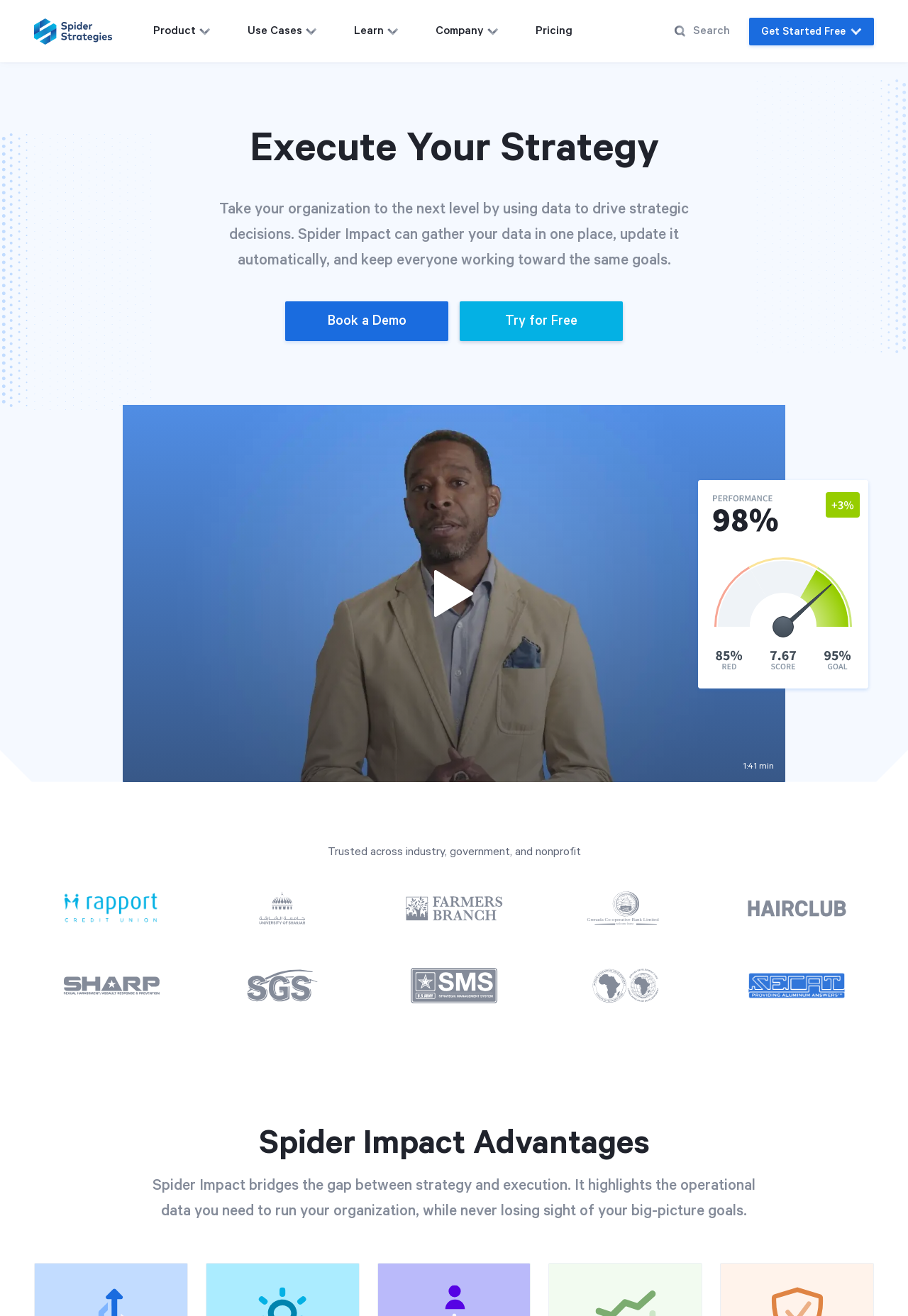Give the bounding box coordinates for the element described by: "parent_node: GO aria-label="Get Started Free"".

[0.825, 0.013, 0.962, 0.034]